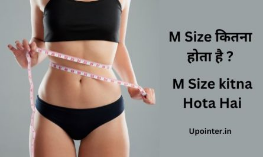Based on the image, please respond to the question with as much detail as possible:
What is the website at the bottom right corner?

The image includes the website 'Upointer.in' at the bottom right corner, which suggests that the content or information is sourced from this website.